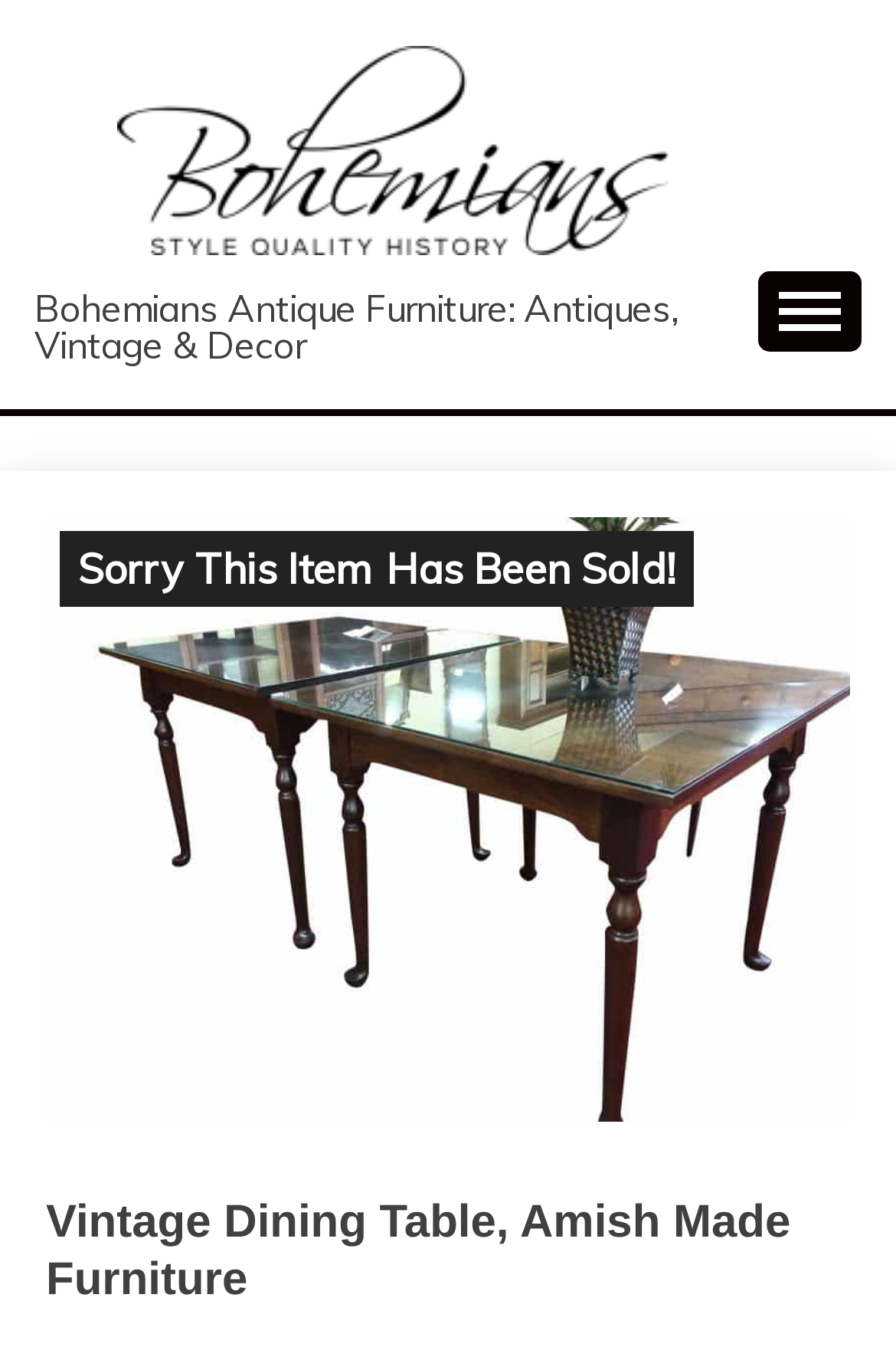Determine the main text heading of the webpage and provide its content.

Vintage Dining Table, Amish Made Furniture